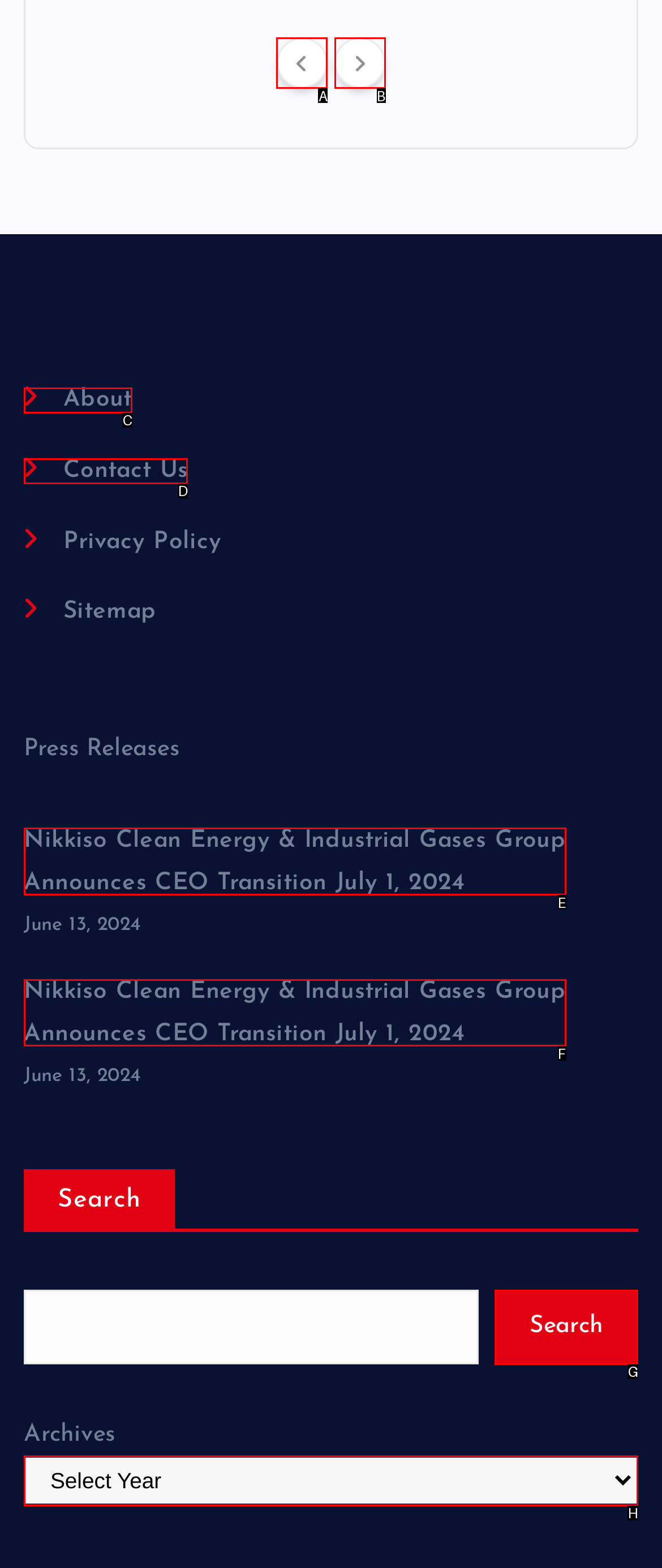Identify the correct UI element to click for the following task: Read the press release Choose the option's letter based on the given choices.

E